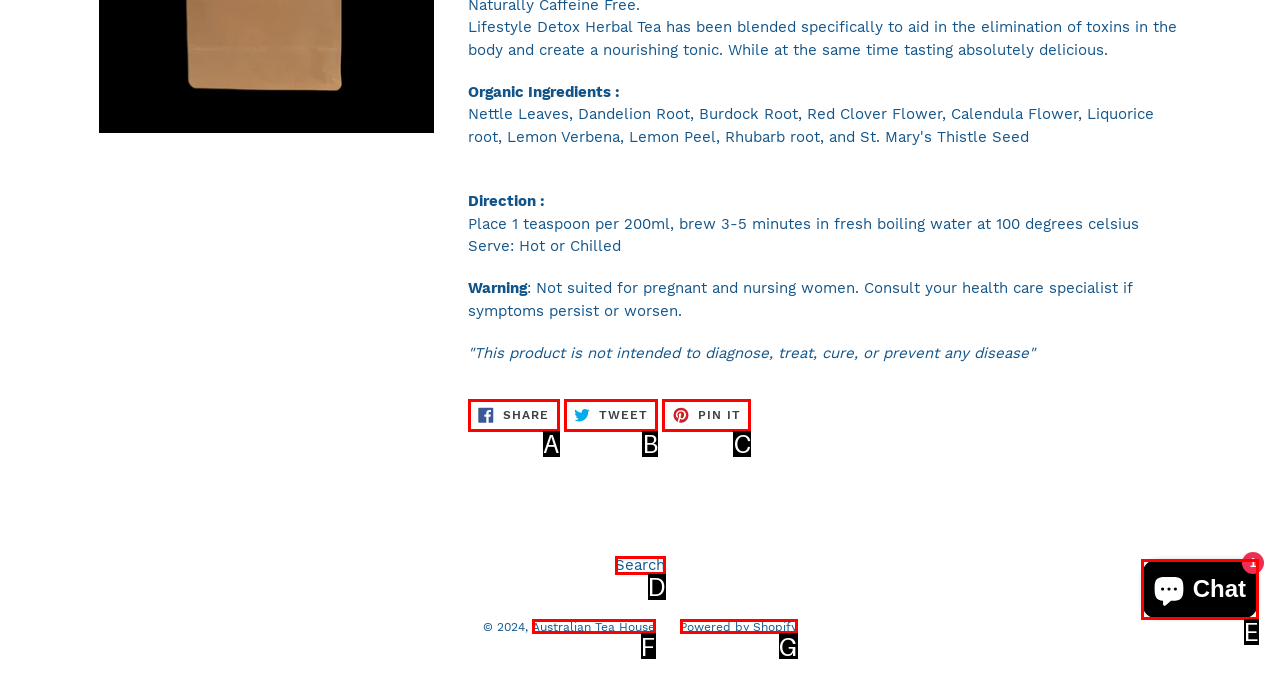Point out the HTML element that matches the following description: Share Share on Facebook
Answer with the letter from the provided choices.

A